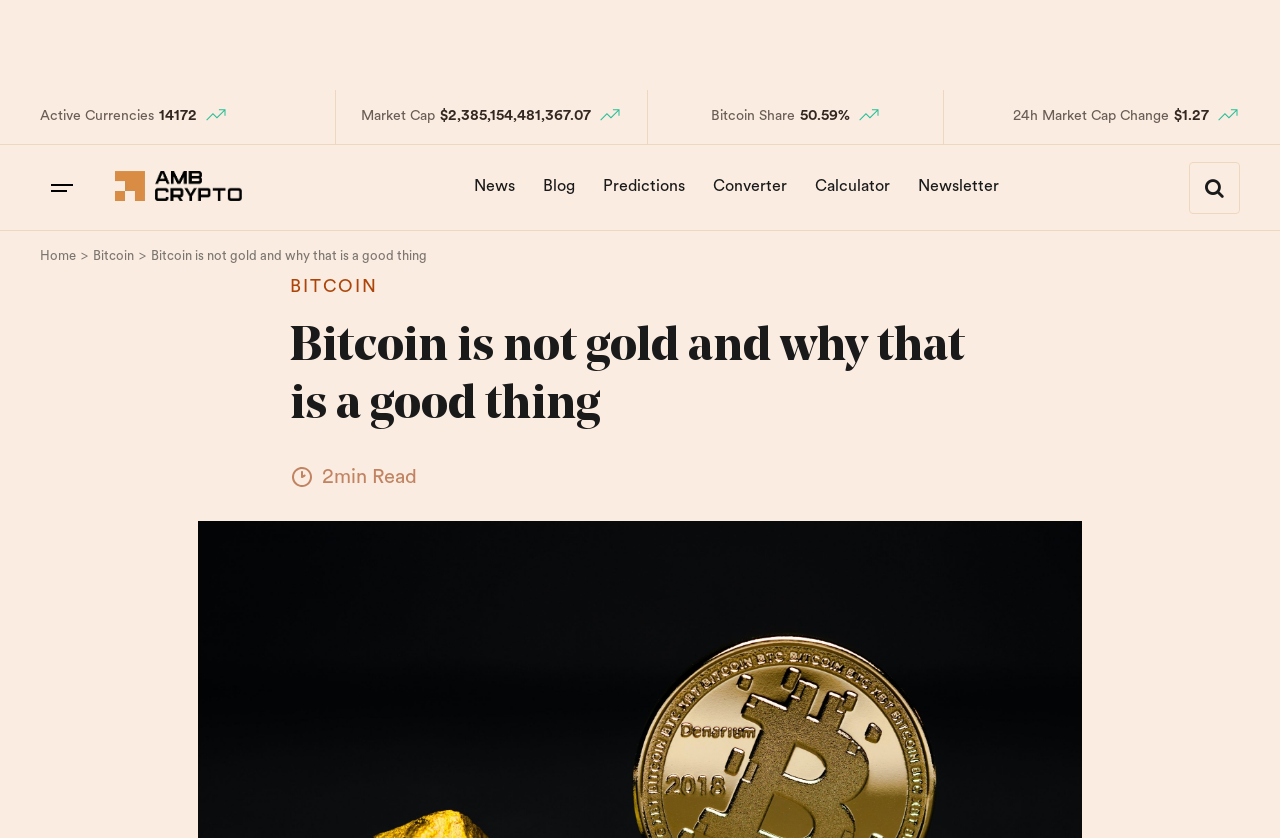Using the image as a reference, answer the following question in as much detail as possible:
How many active currencies are there?

I found the answer by looking at the 'Active Currencies' section on the webpage, which displays the number of active currencies as '14172'.